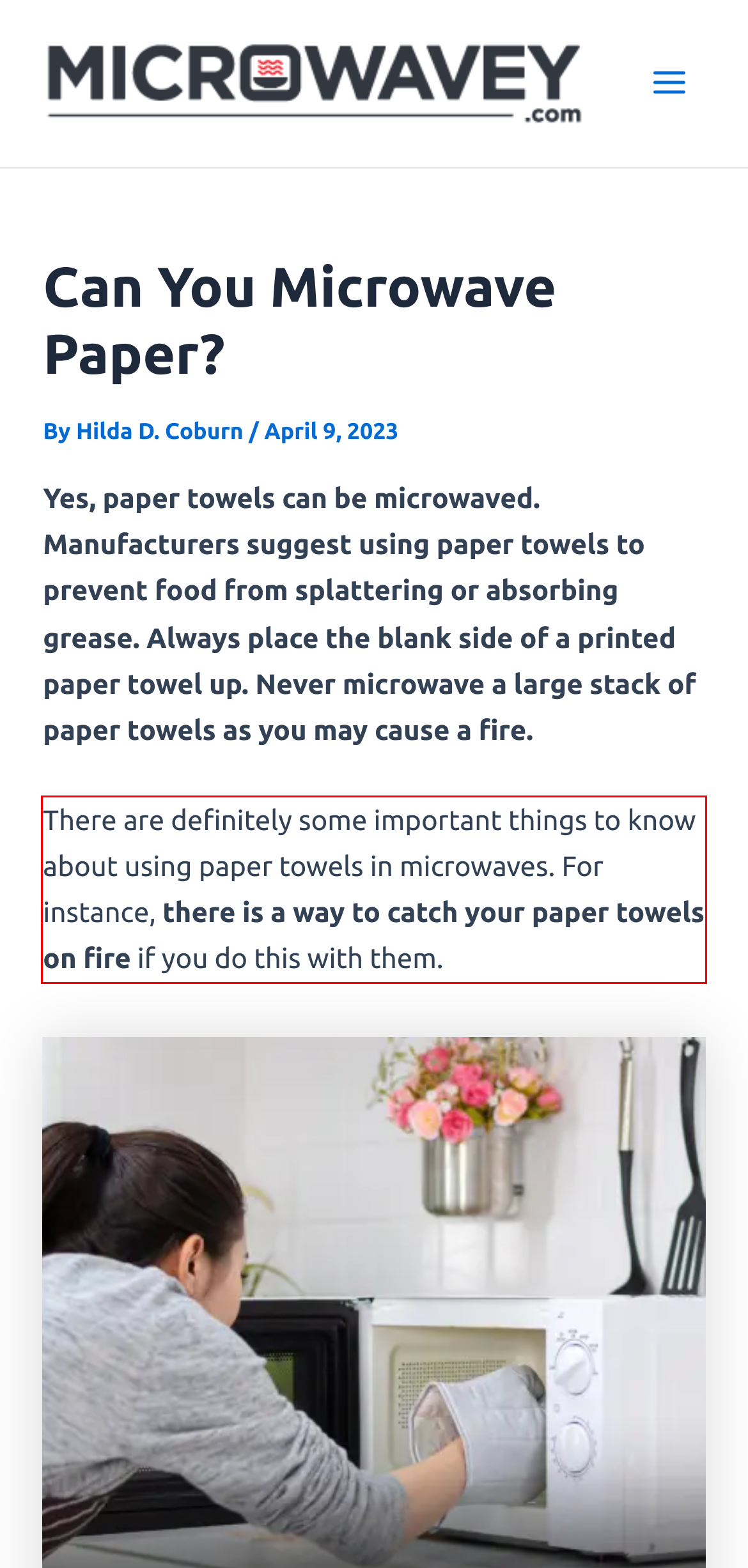Given a screenshot of a webpage with a red bounding box, extract the text content from the UI element inside the red bounding box.

There are definitely some important things to know about using paper towels in microwaves. For instance, there is a way to catch your paper towels on fire if you do this with them.